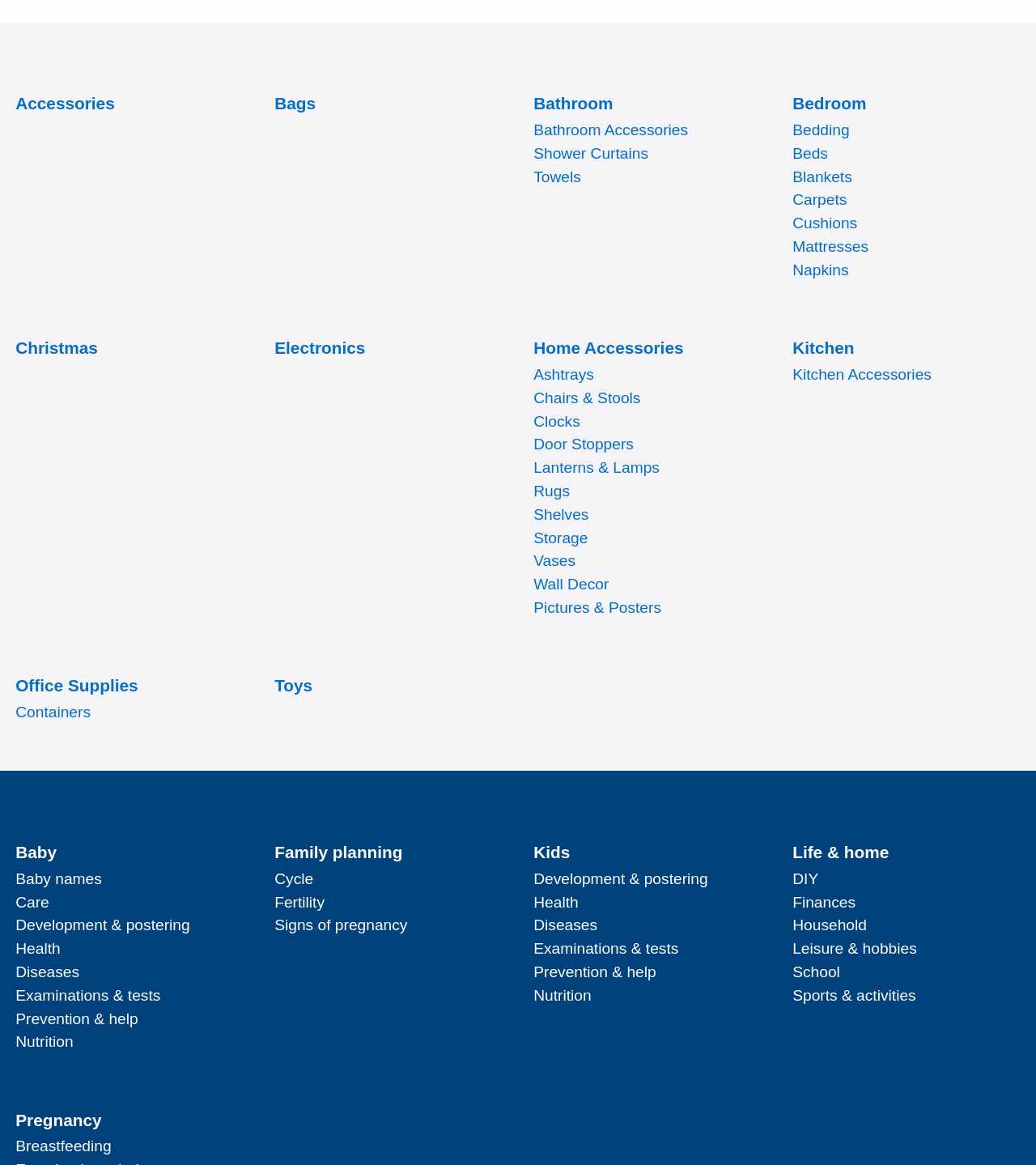What is the first subcategory under 'Home Accessories'?
Based on the visual details in the image, please answer the question thoroughly.

I looked at the links under the 'Home Accessories' heading and found that the first subcategory is 'Ashtrays', which is linked to a webpage about ashtrays.